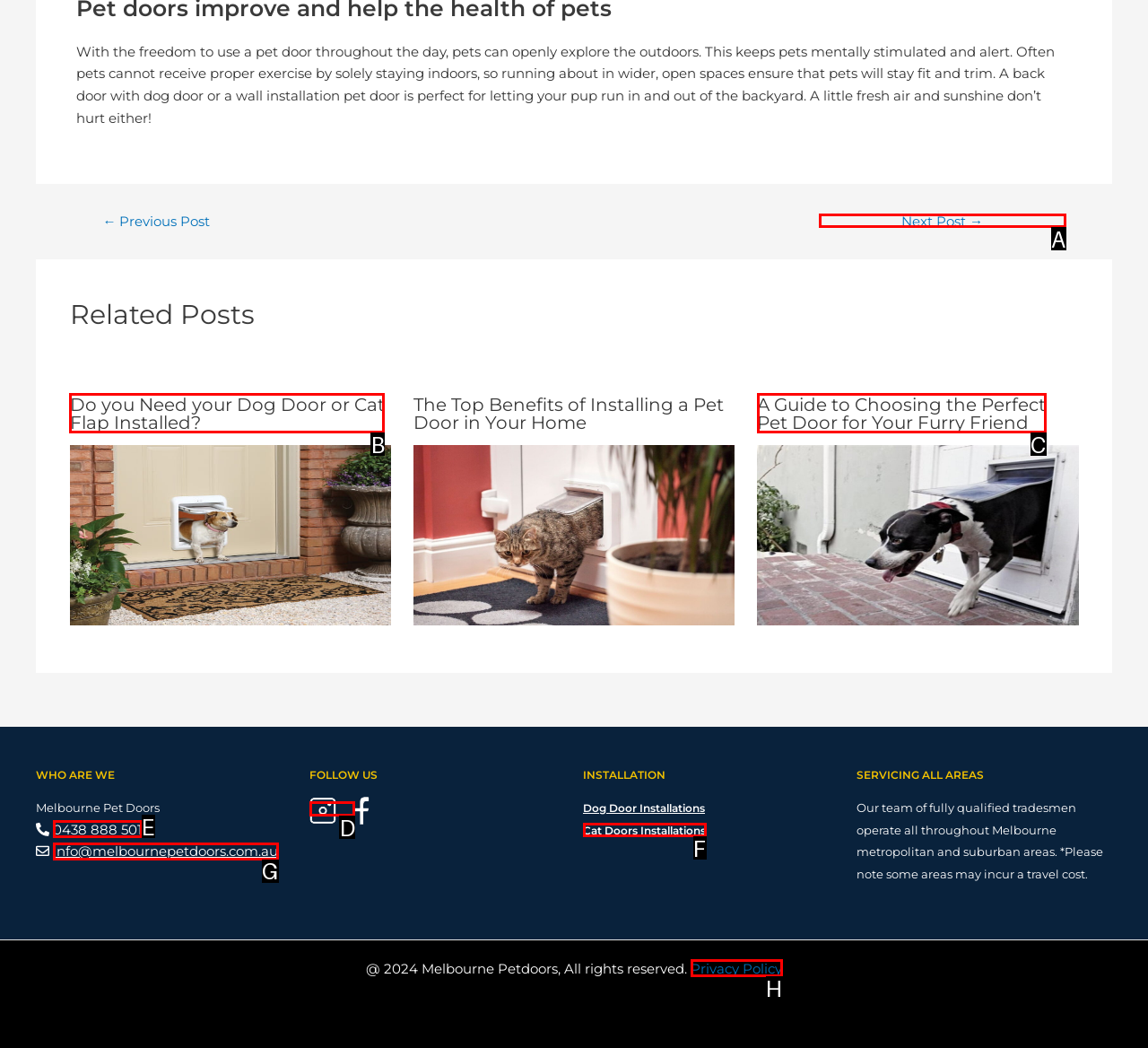Select the HTML element that should be clicked to accomplish the task: Follow Melbourne Pet Doors on social media Reply with the corresponding letter of the option.

D